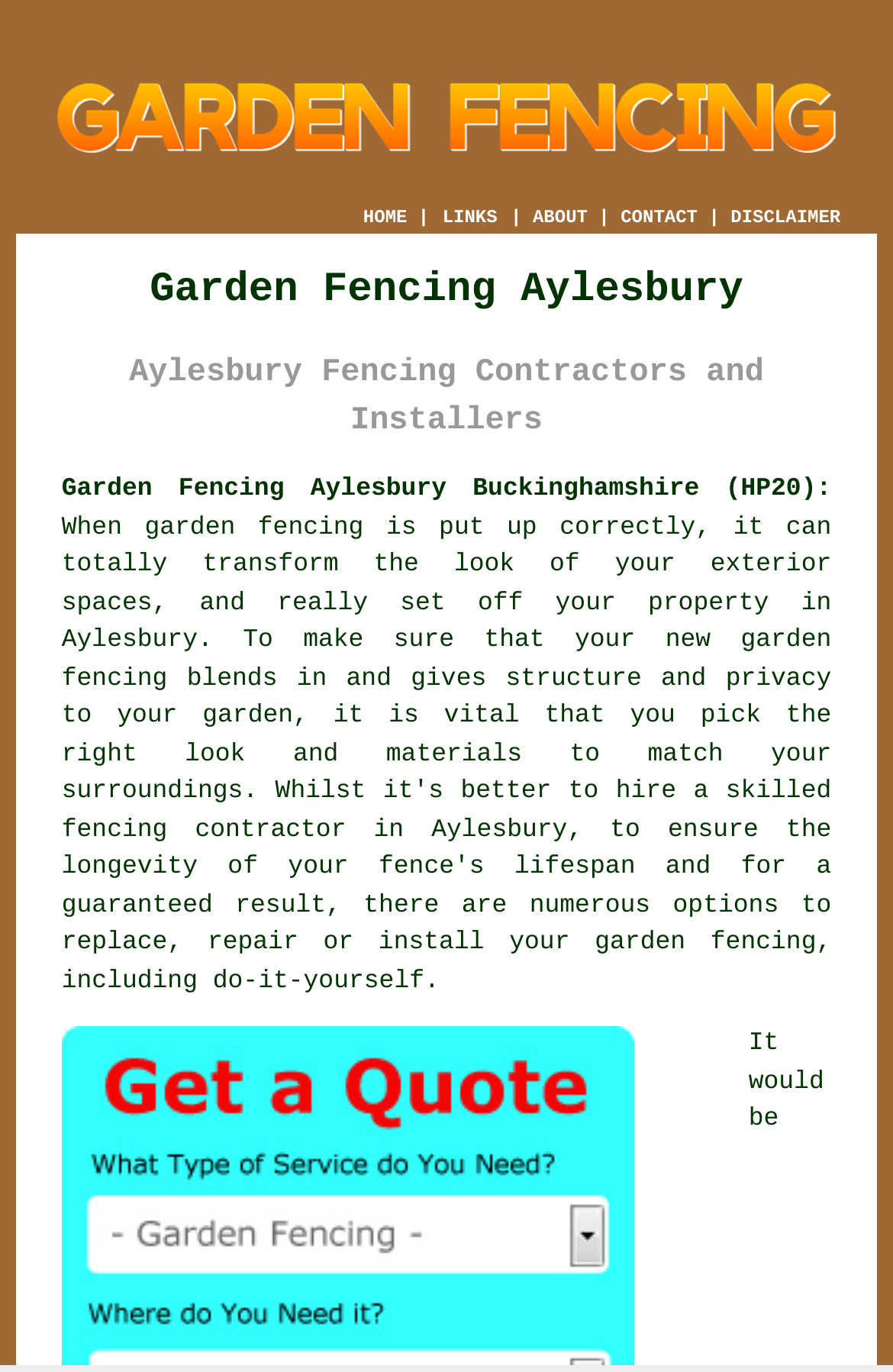Could you highlight the region that needs to be clicked to execute the instruction: "Click the LINKS button"?

[0.493, 0.15, 0.56, 0.168]